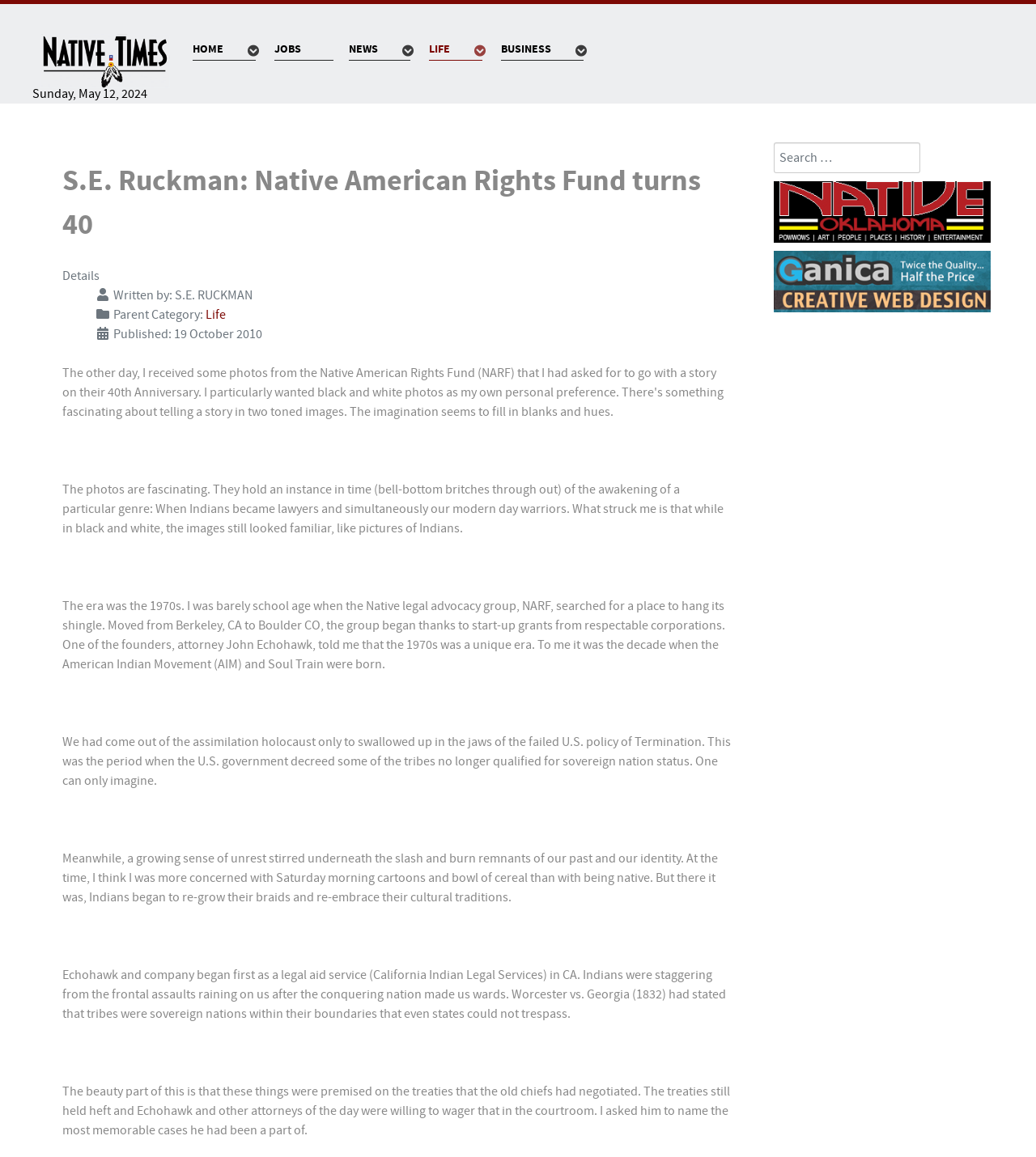Please answer the following question using a single word or phrase: 
What is the date of the article?

Sunday, May 12, 2024